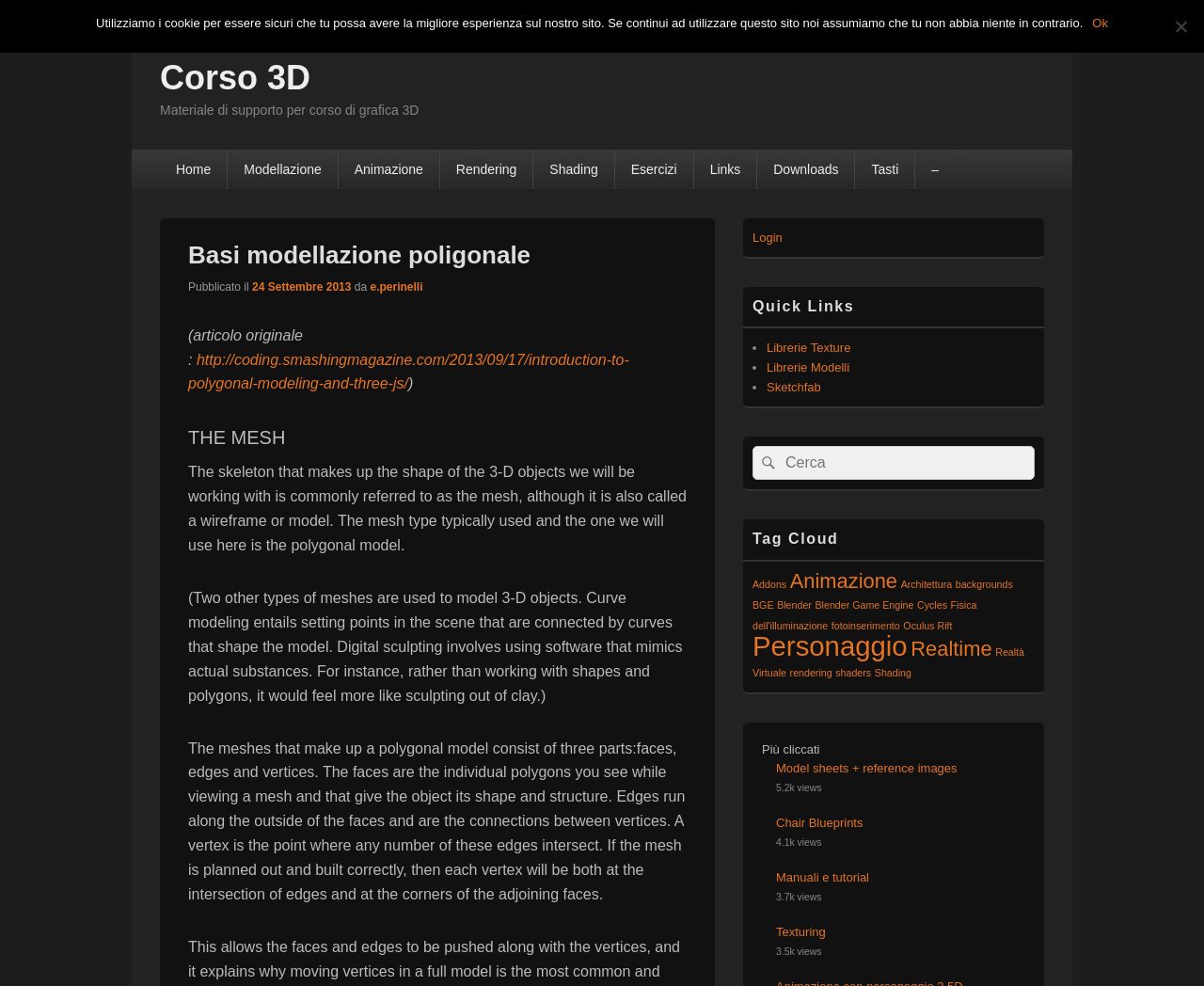Please identify the bounding box coordinates of the element I need to click to follow this instruction: "Read the 'Basi modellazione poligonale' article".

[0.156, 0.231, 0.57, 0.282]